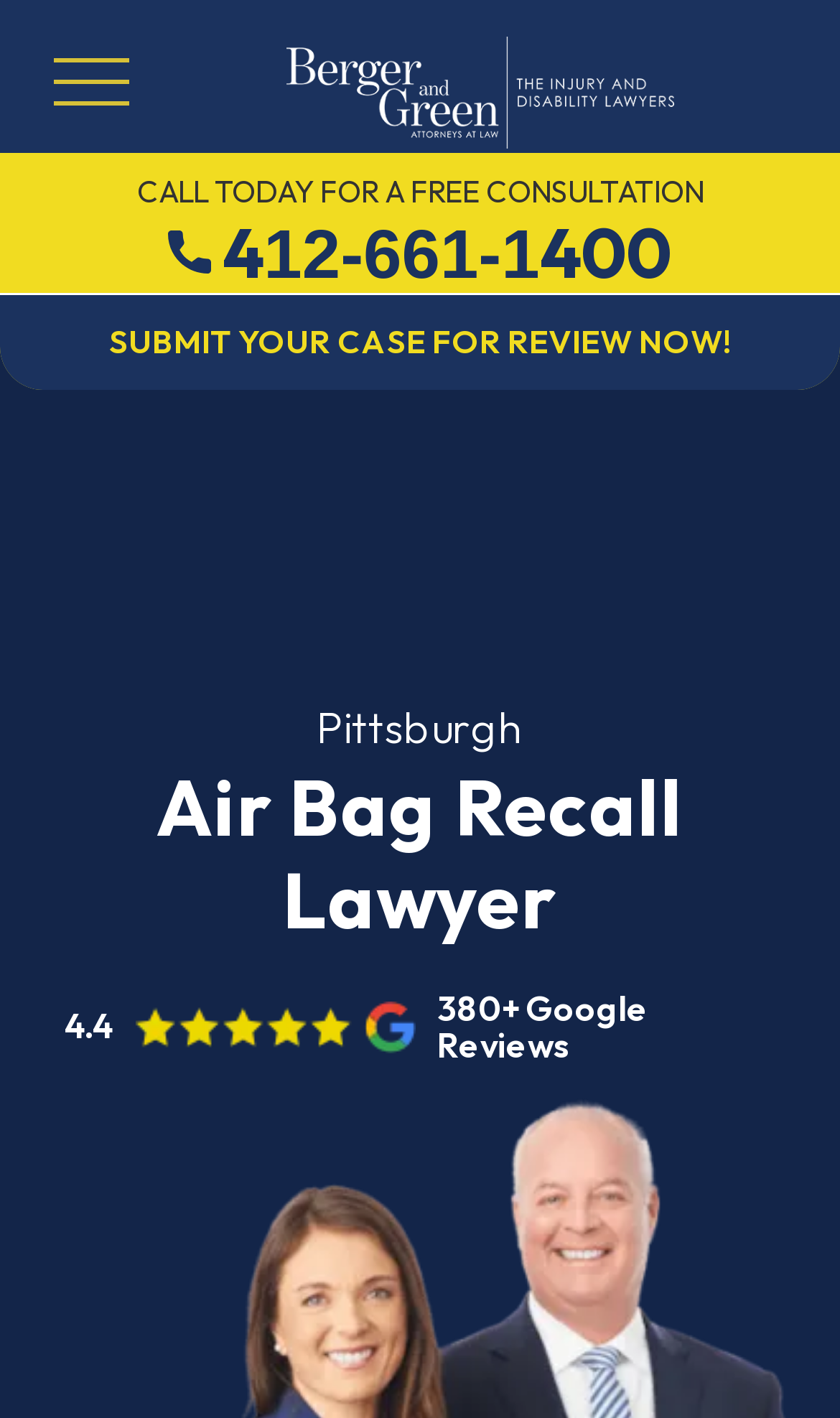What is the name of the law firm?
Give a detailed and exhaustive answer to the question.

I found the name of the law firm by looking at the link element with the text 'Berger & Green Attorneys Logo' which is located at the top of the page.